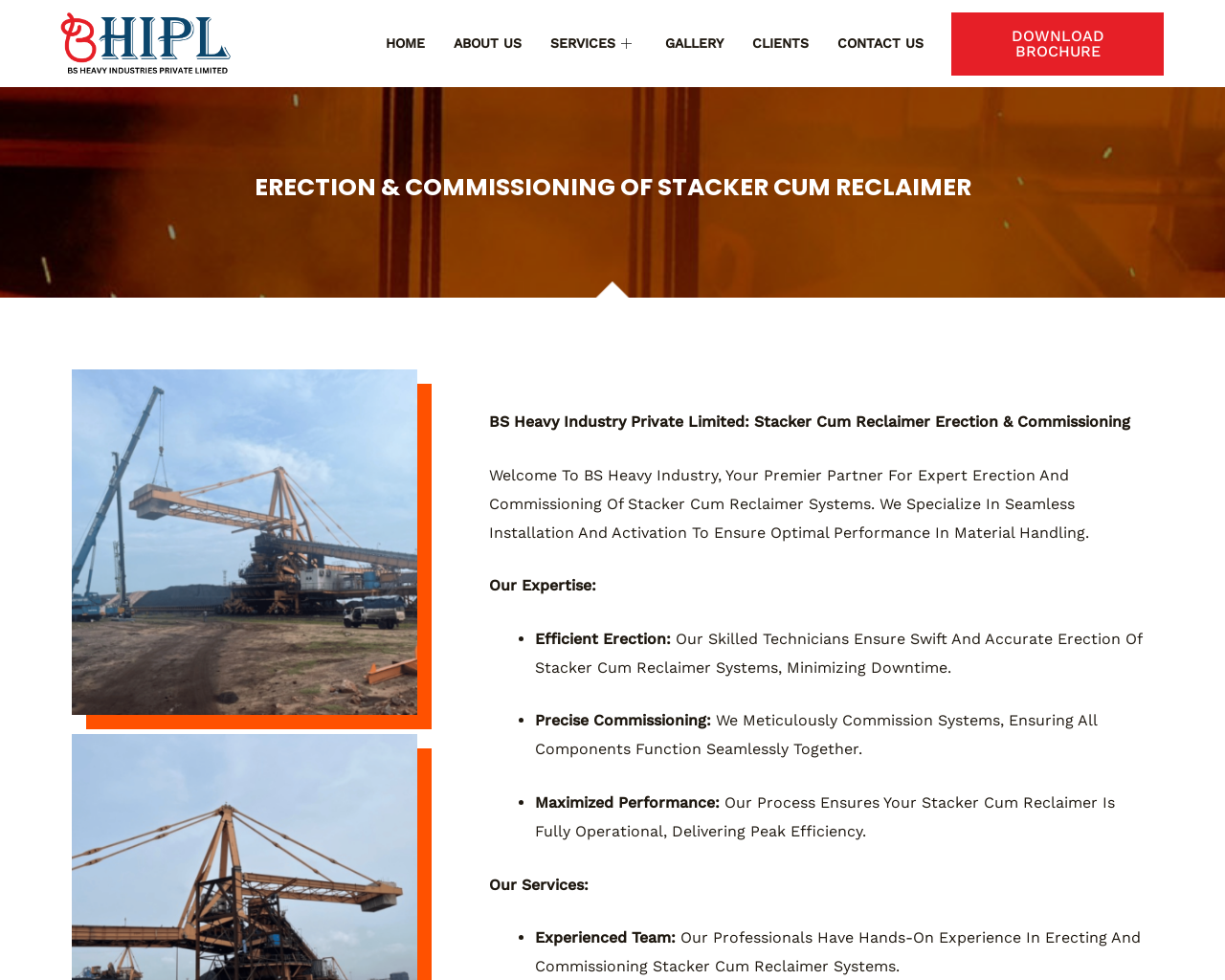From the details in the image, provide a thorough response to the question: What is the company's name?

The company's name is mentioned in the static text 'BS Heavy Industry Private Limited: Stacker Cum Reclaimer Erection & Commissioning' which is located at the top of the webpage.